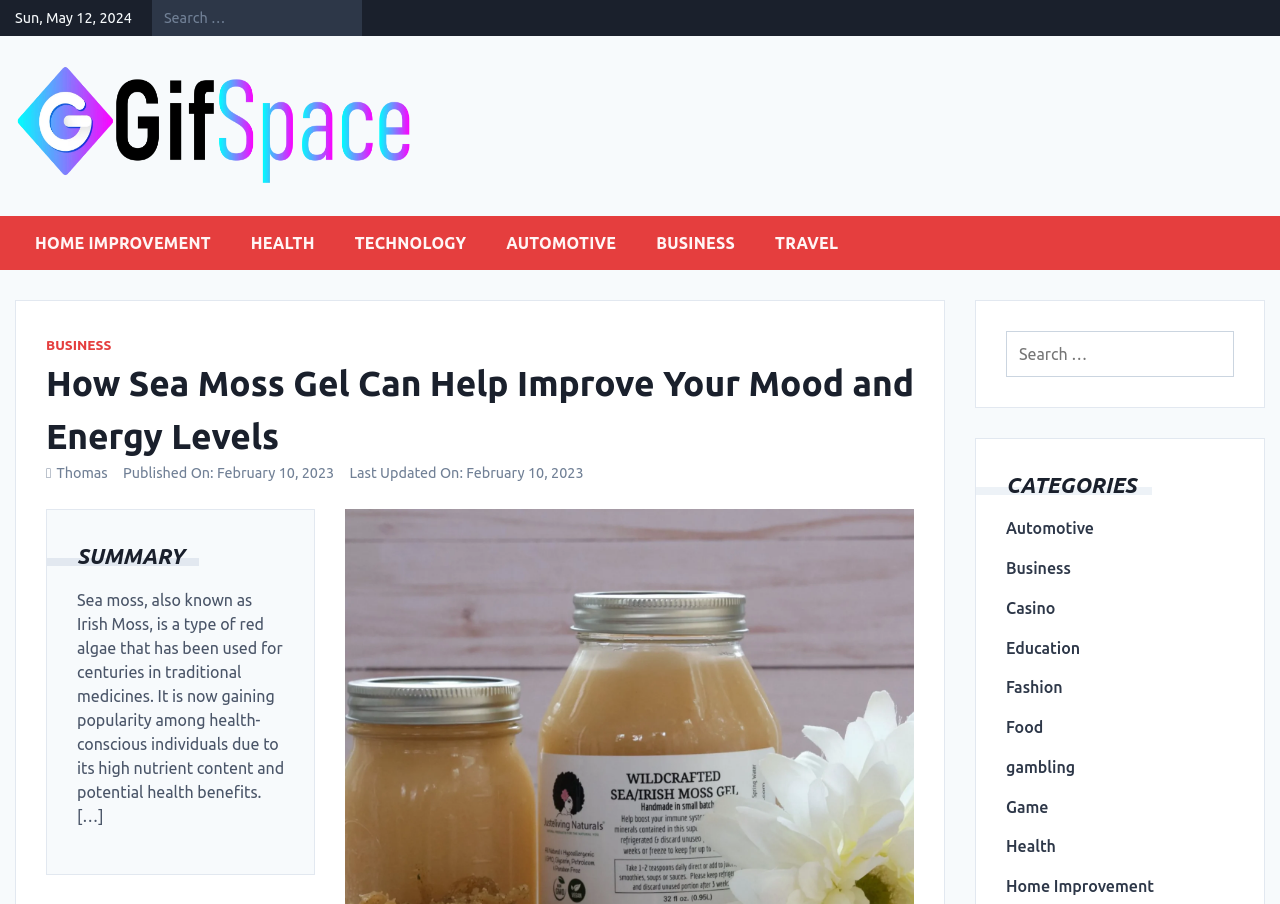Locate the bounding box coordinates of the element I should click to achieve the following instruction: "go to home improvement page".

[0.012, 0.239, 0.18, 0.299]